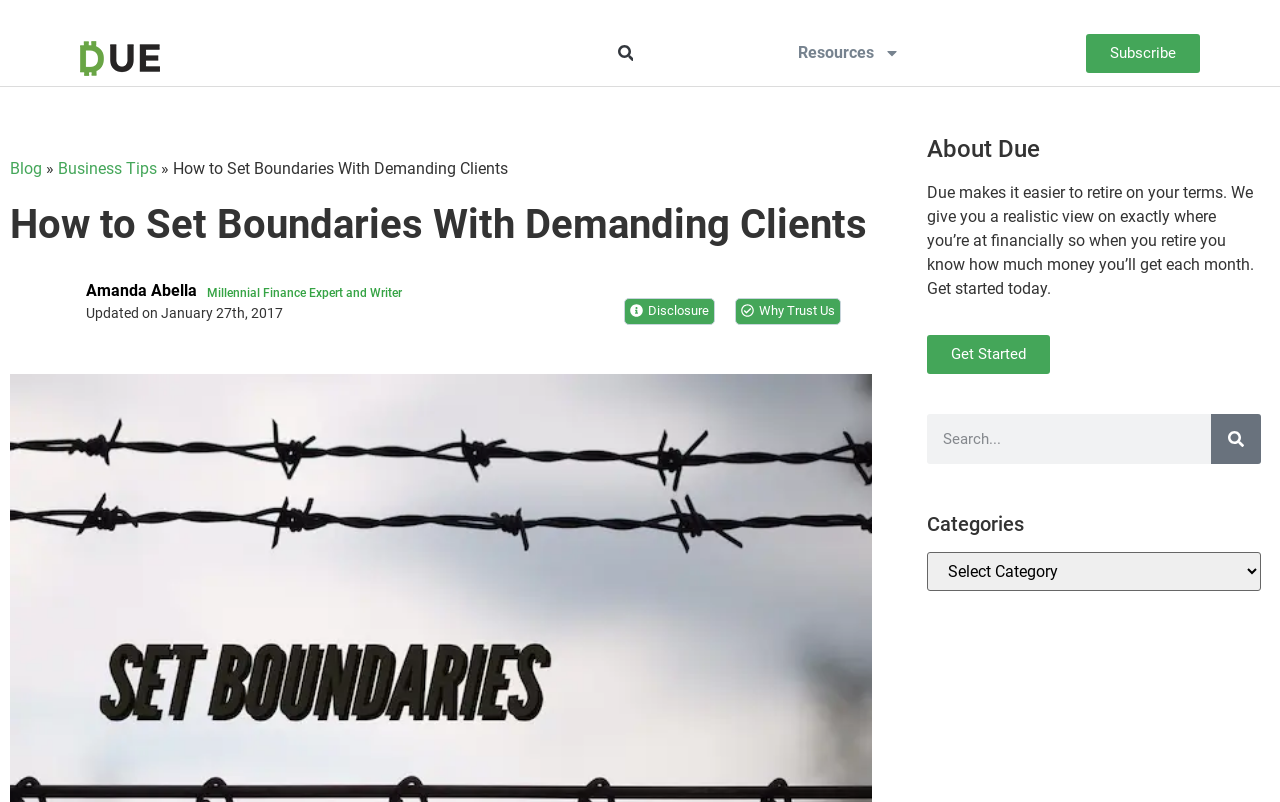Please determine the bounding box coordinates for the UI element described as: "Disclosure".

[0.488, 0.372, 0.559, 0.405]